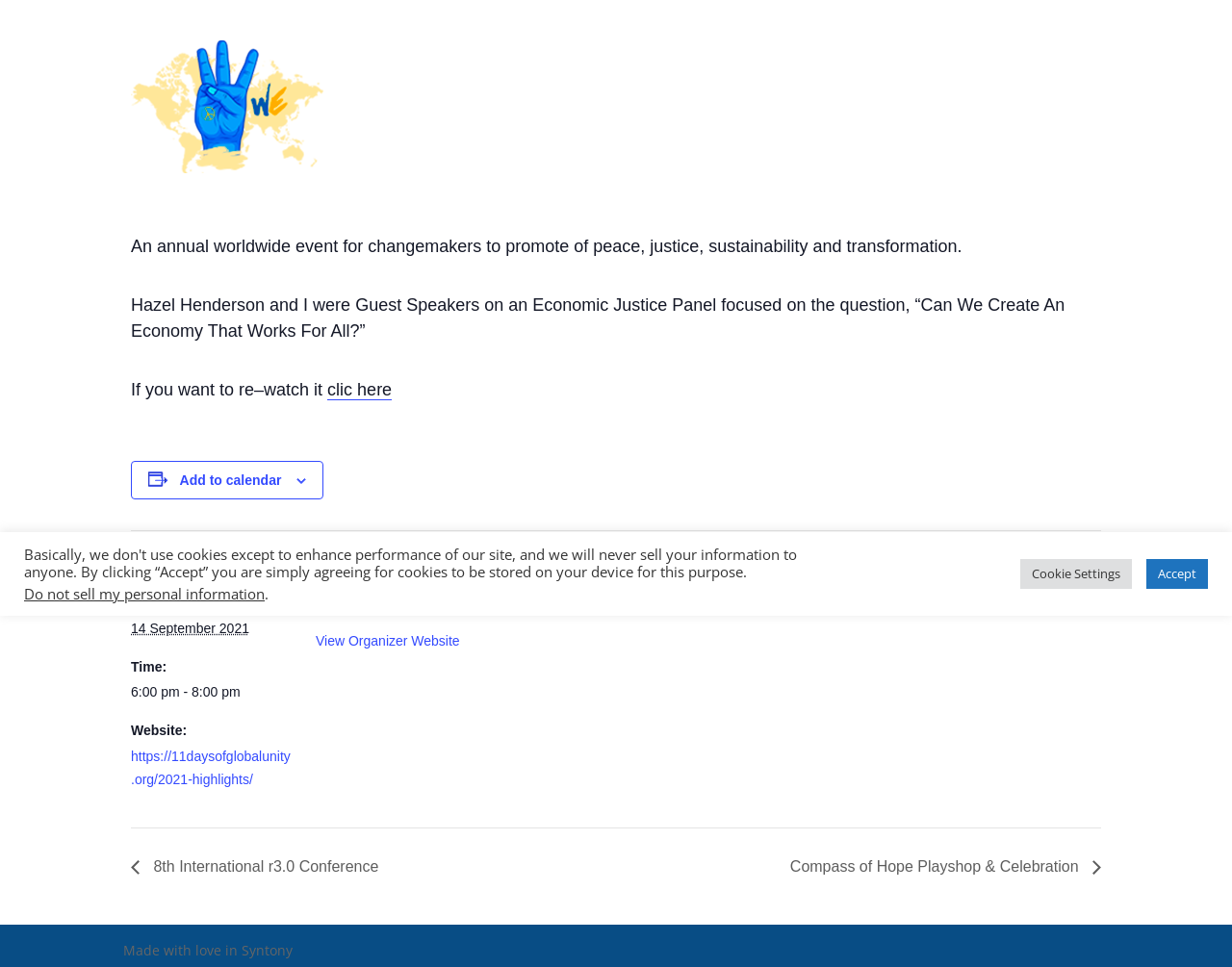Bounding box coordinates must be specified in the format (top-left x, top-left y, bottom-right x, bottom-right y). All values should be floating point numbers between 0 and 1. What are the bounding box coordinates of the UI element described as: clic here

[0.266, 0.393, 0.318, 0.414]